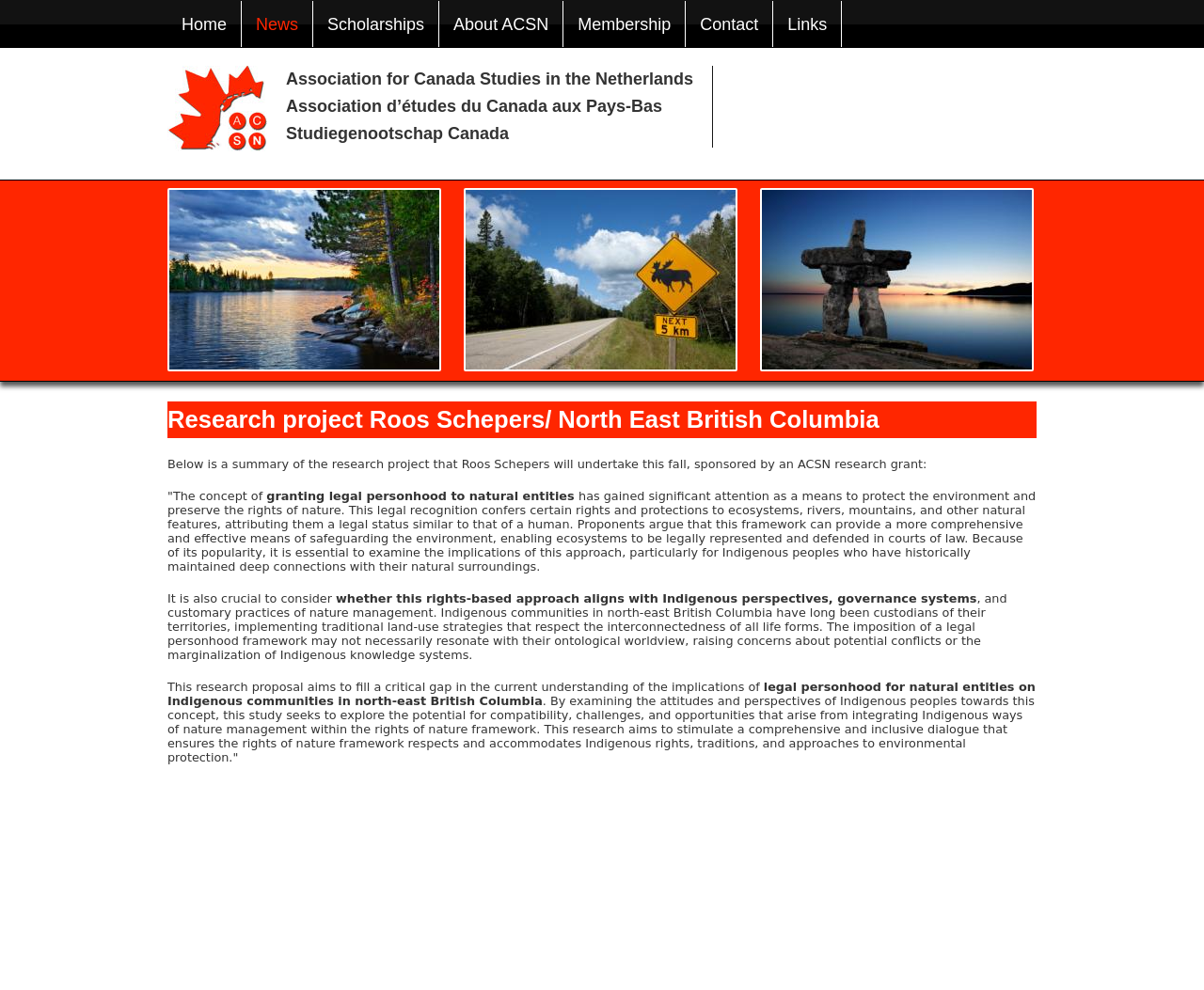Determine the bounding box coordinates for the clickable element to execute this instruction: "Go to News page". Provide the coordinates as four float numbers between 0 and 1, i.e., [left, top, right, bottom].

[0.213, 0.015, 0.248, 0.034]